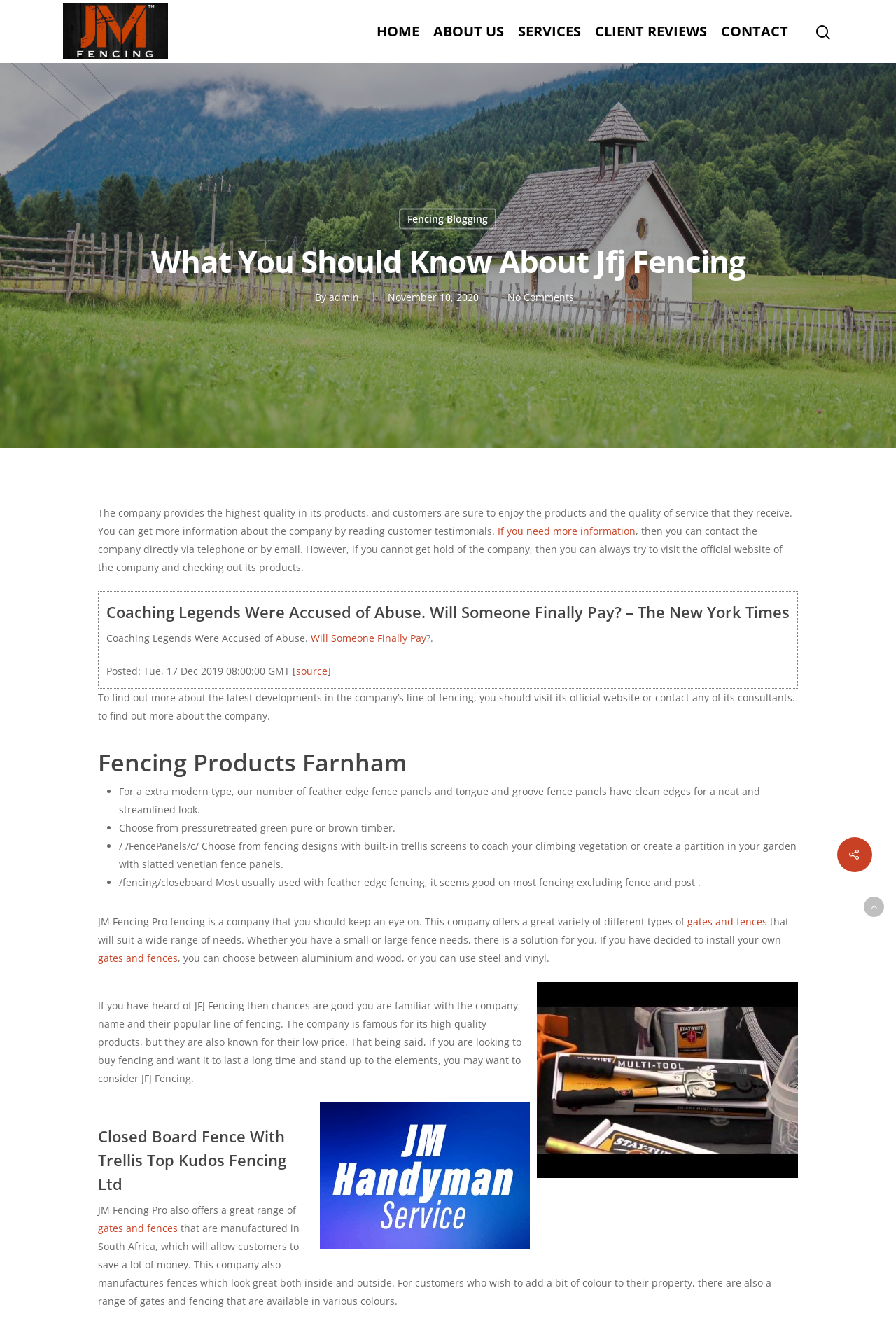Use a single word or phrase to answer this question: 
What is the main topic of this webpage?

Fencing